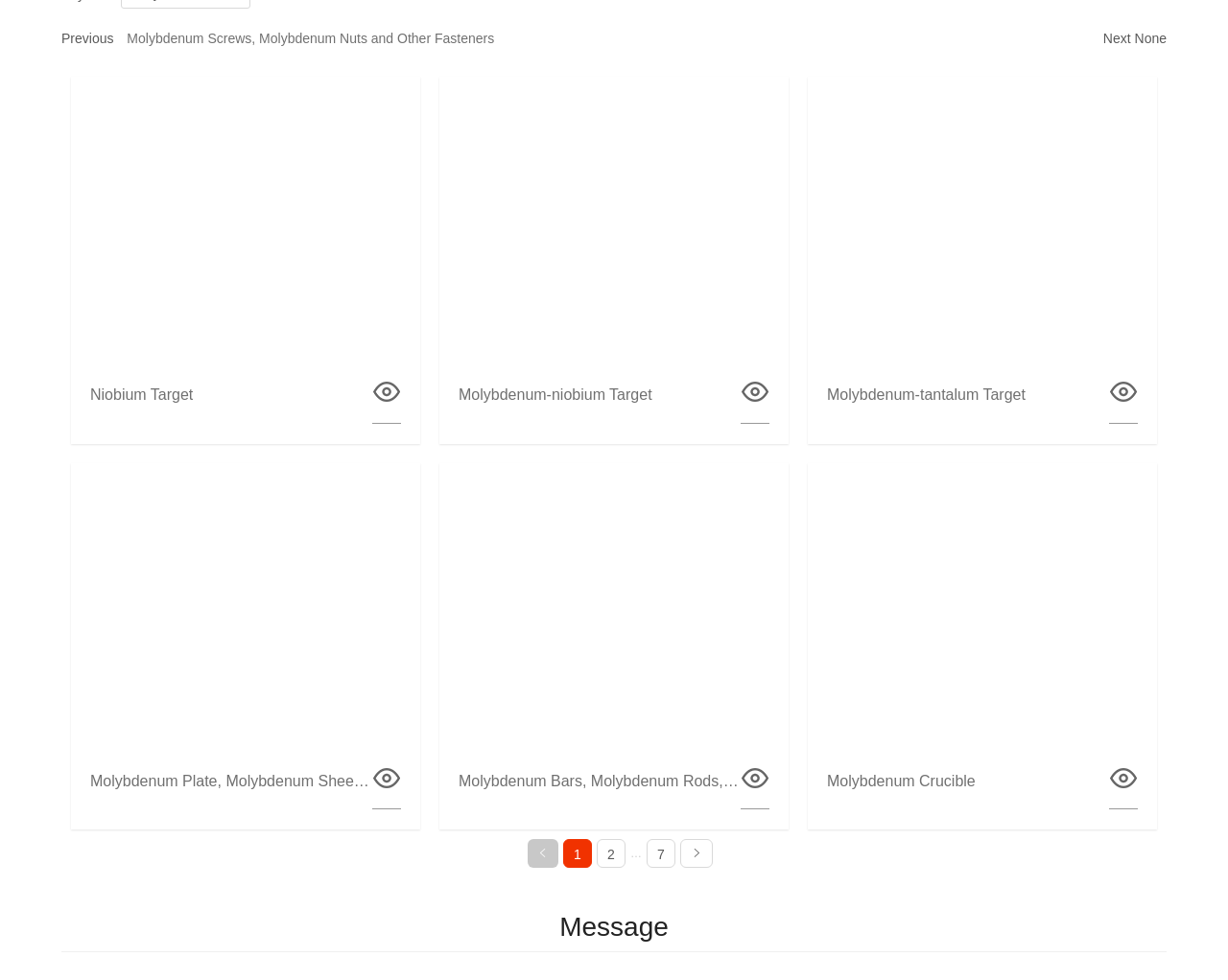Given the description of a UI element: "parent_node: Molybdenum-niobium Target", identify the bounding box coordinates of the matching element in the webpage screenshot.

[0.358, 0.079, 0.642, 0.365]